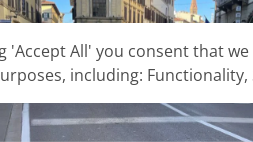What type of design is blended with historic charm in the image?
Give a single word or phrase answer based on the content of the image.

Modern urban design